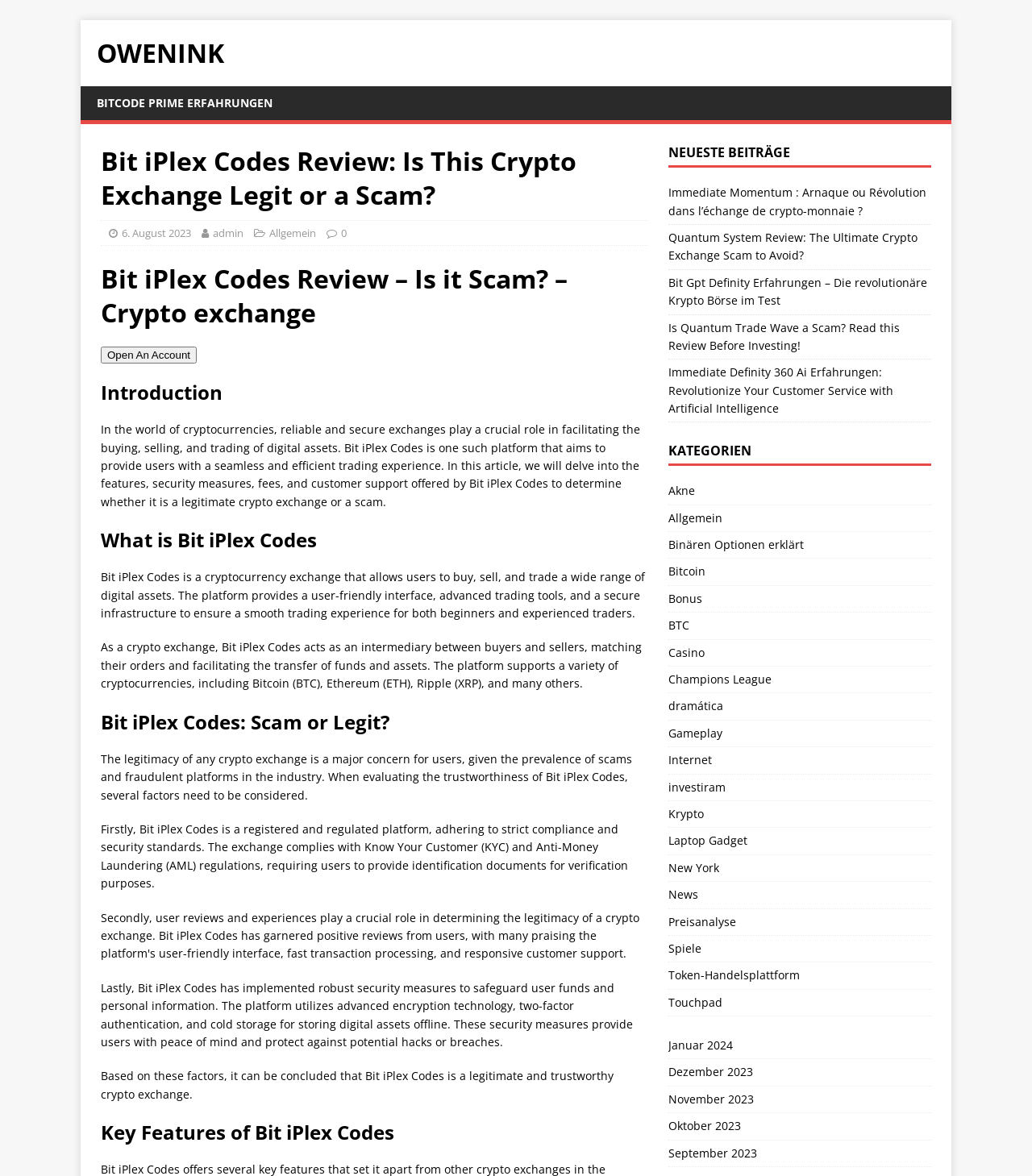Please identify the bounding box coordinates of the clickable region that I should interact with to perform the following instruction: "Visit the 'OWENINK' website". The coordinates should be expressed as four float numbers between 0 and 1, i.e., [left, top, right, bottom].

[0.094, 0.034, 0.906, 0.056]